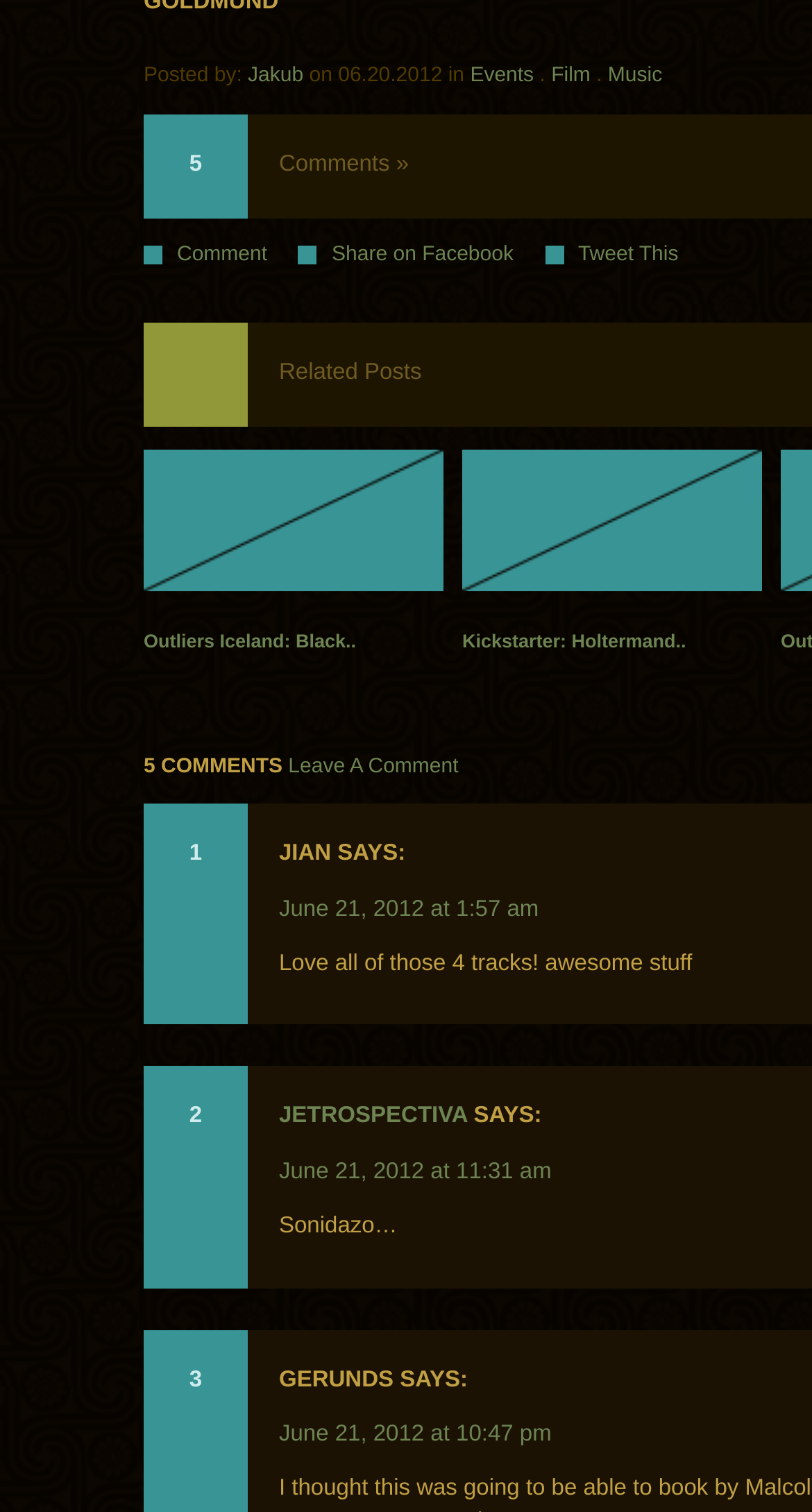Please pinpoint the bounding box coordinates for the region I should click to adhere to this instruction: "Leave a comment".

[0.355, 0.5, 0.565, 0.515]